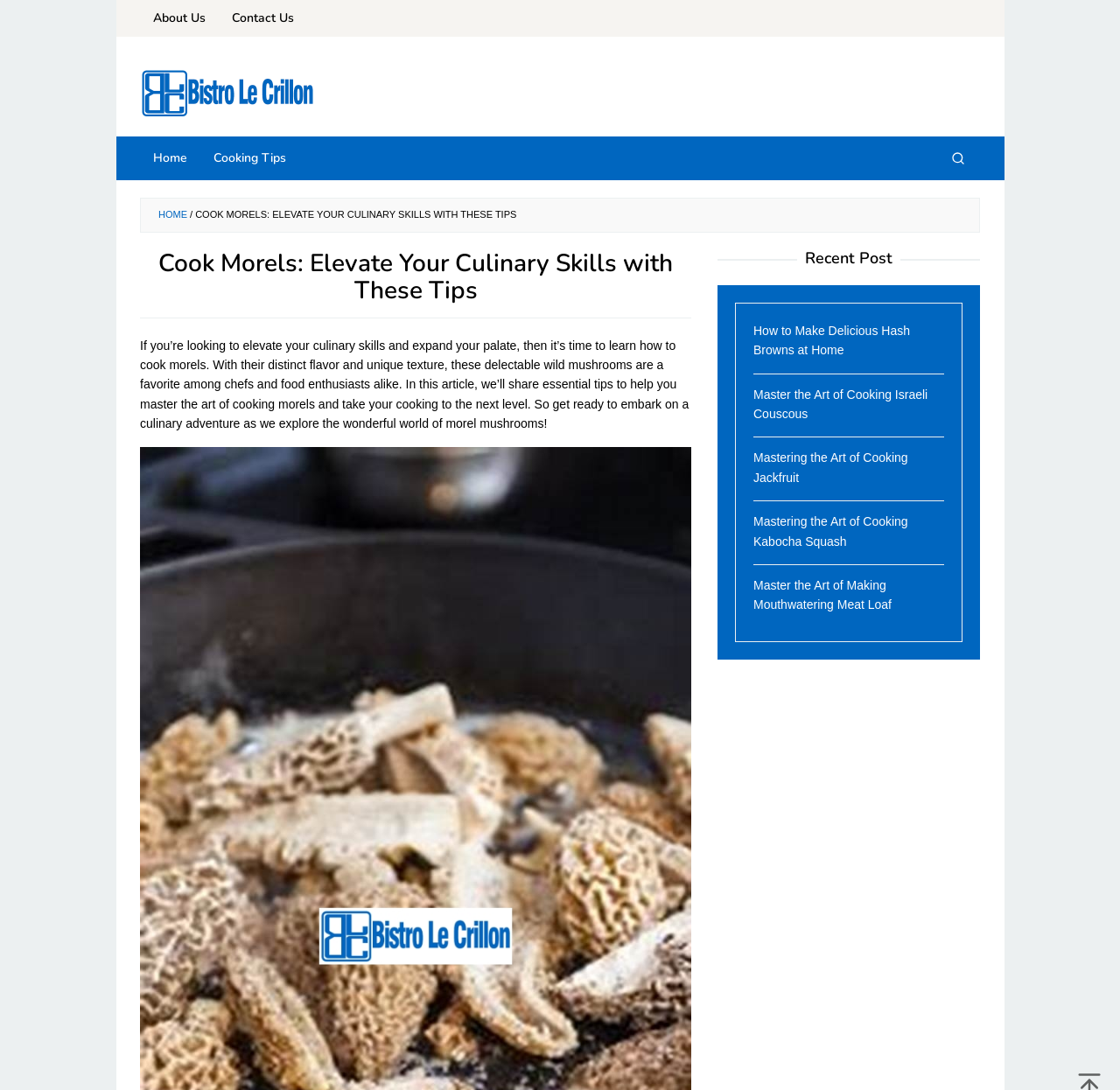Identify and extract the main heading from the webpage.

Cook Morels: Elevate Your Culinary Skills with These Tips